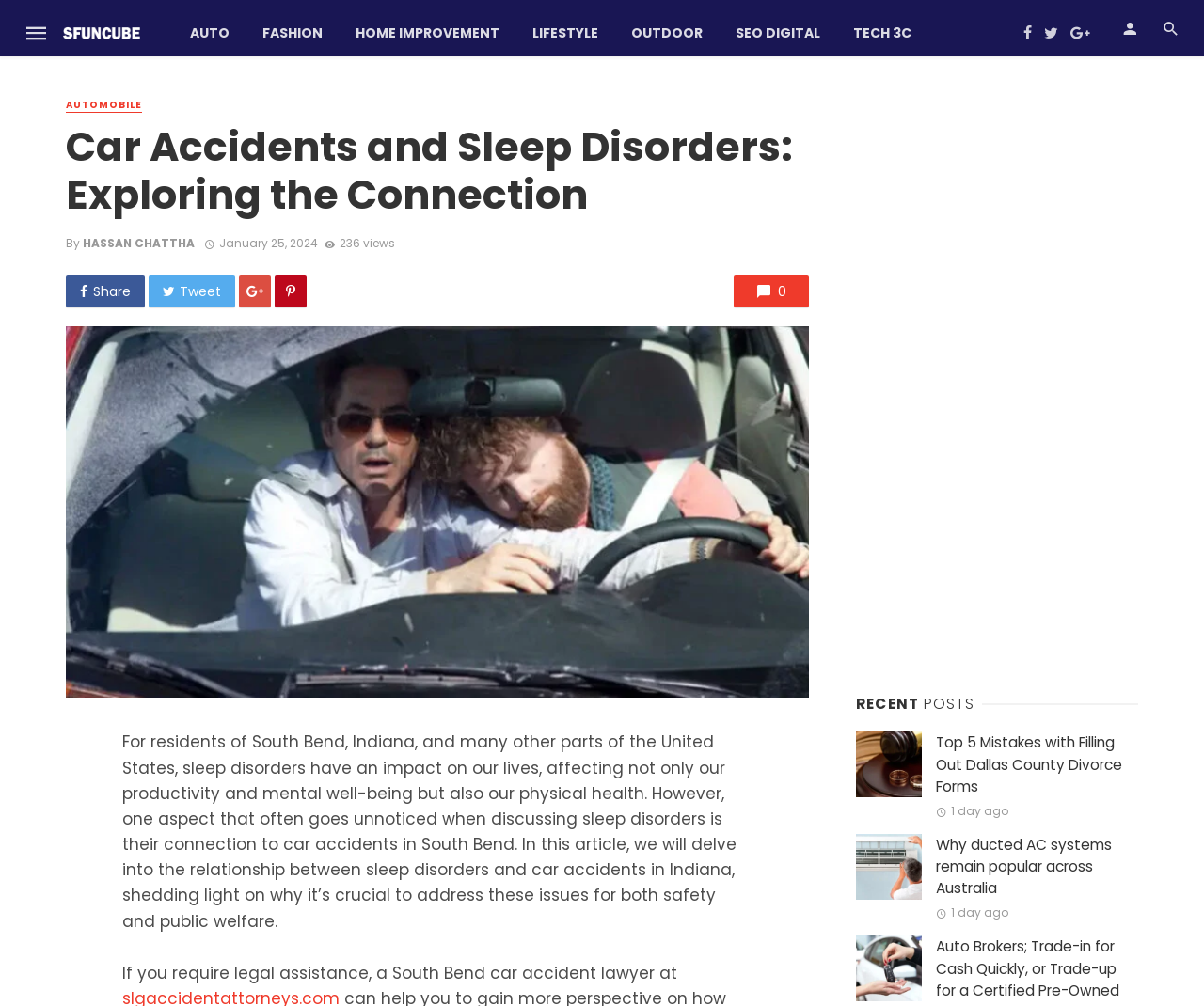Answer the question below using just one word or a short phrase: 
What is the topic of the article?

Car Accidents and Sleep Disorders